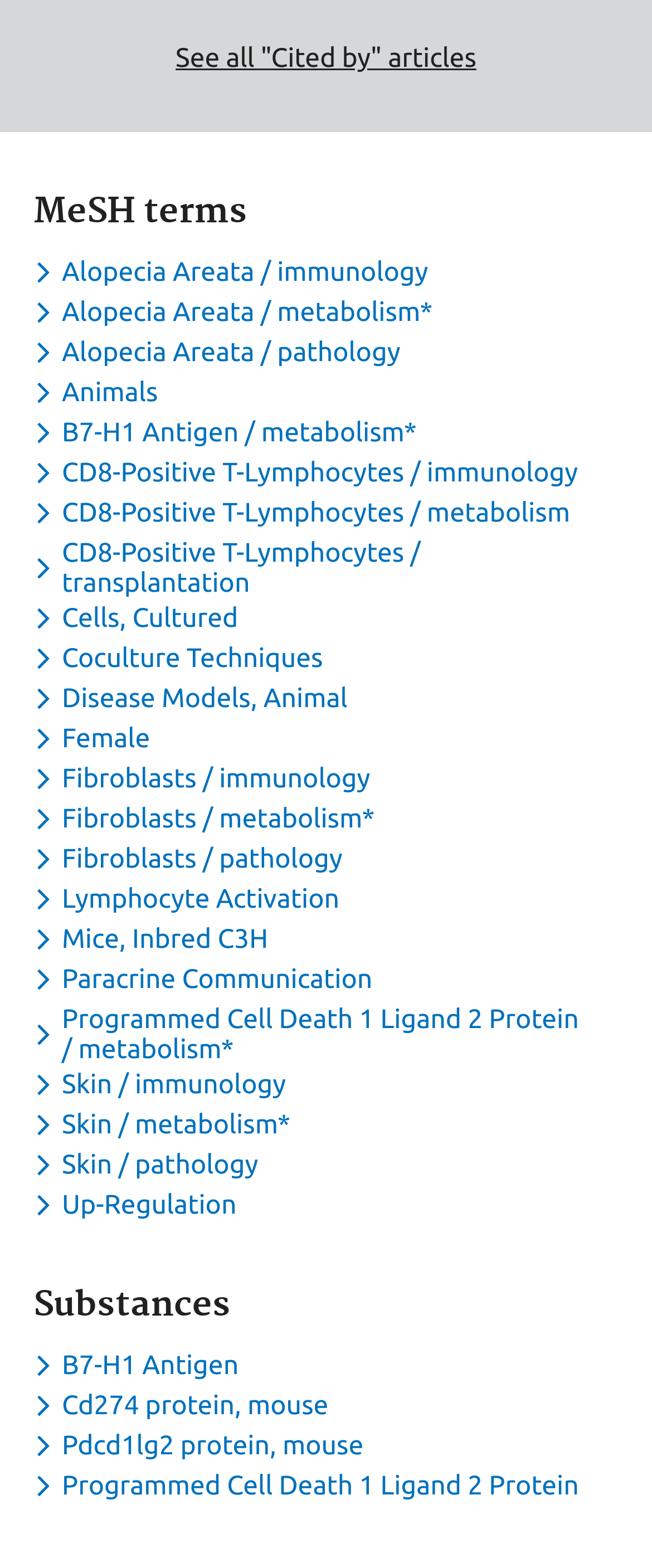What is the category of the term 'Cells, Cultured'?
Based on the image, answer the question with a single word or brief phrase.

MeSH term